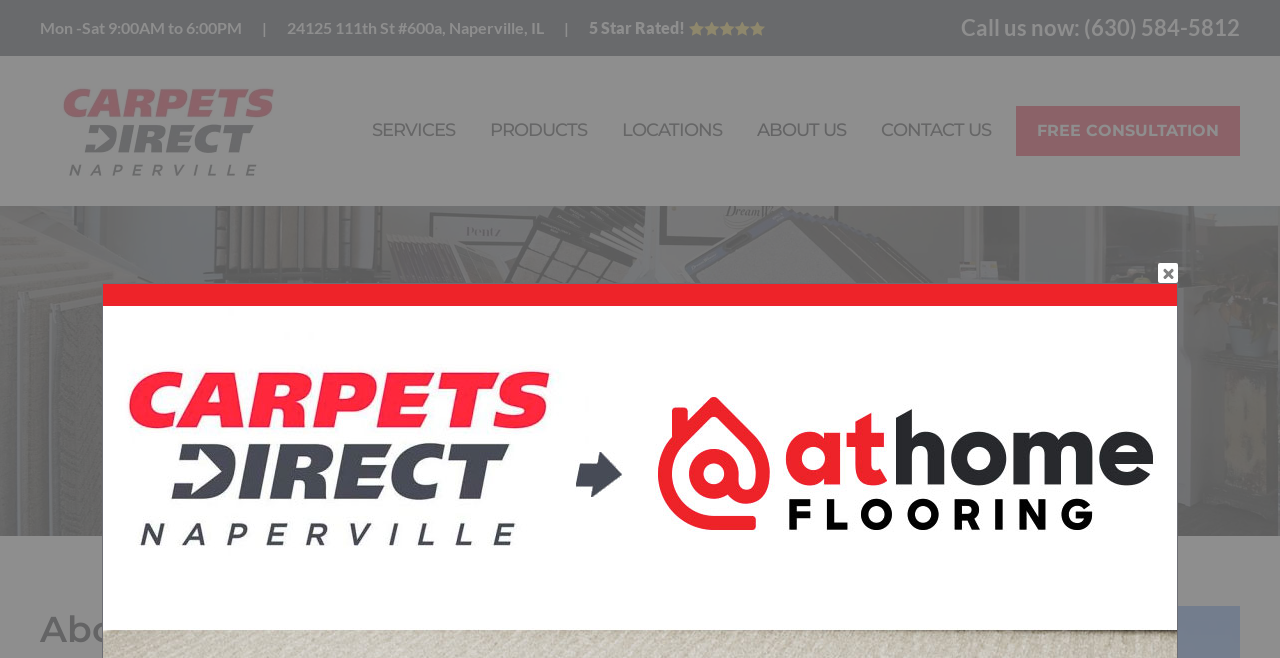Provide the bounding box coordinates for the area that should be clicked to complete the instruction: "Go to 'CONTACT US' page".

[0.68, 0.138, 0.782, 0.259]